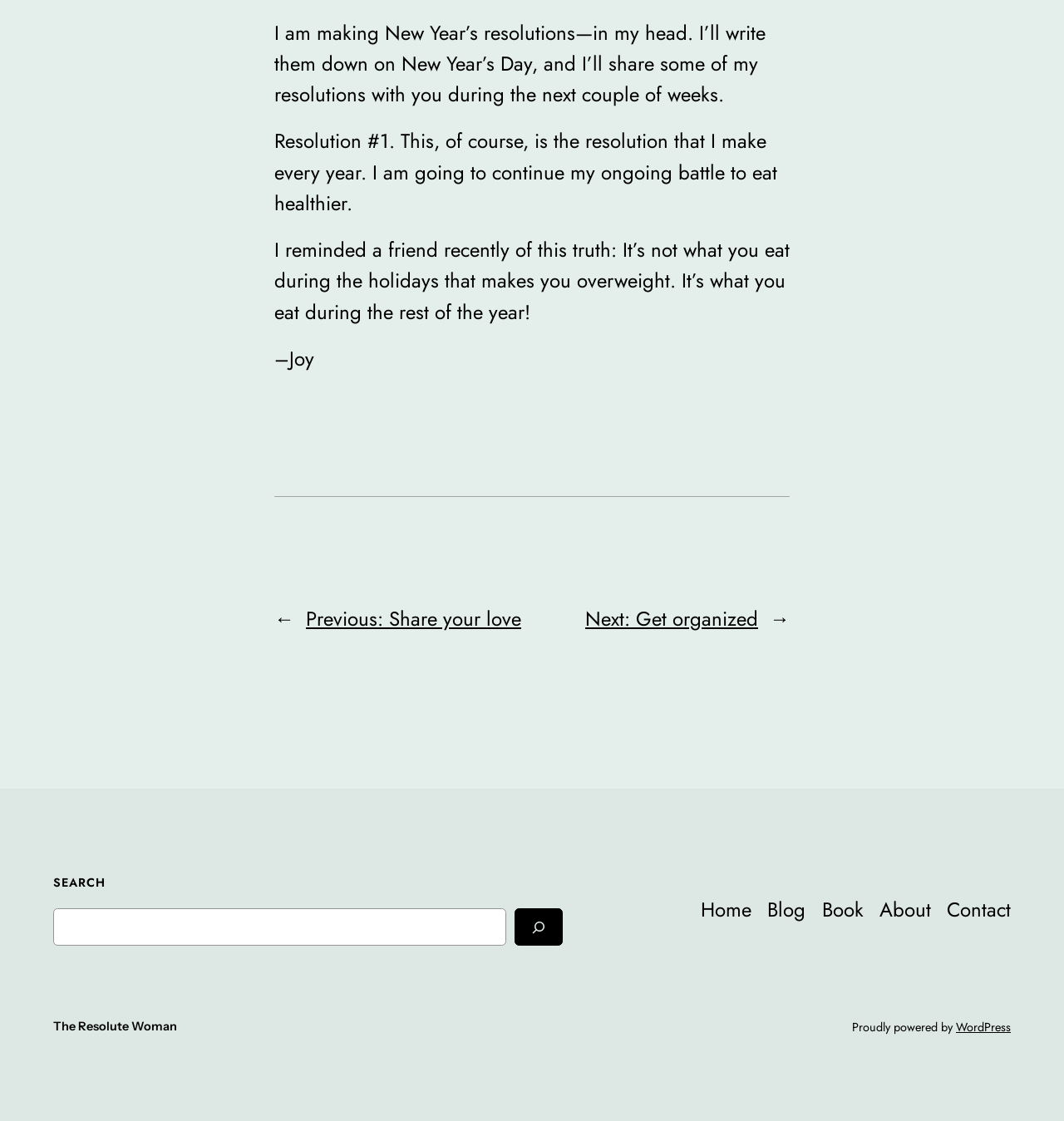Provide the bounding box coordinates of the HTML element this sentence describes: "About". The bounding box coordinates consist of four float numbers between 0 and 1, i.e., [left, top, right, bottom].

[0.826, 0.798, 0.875, 0.825]